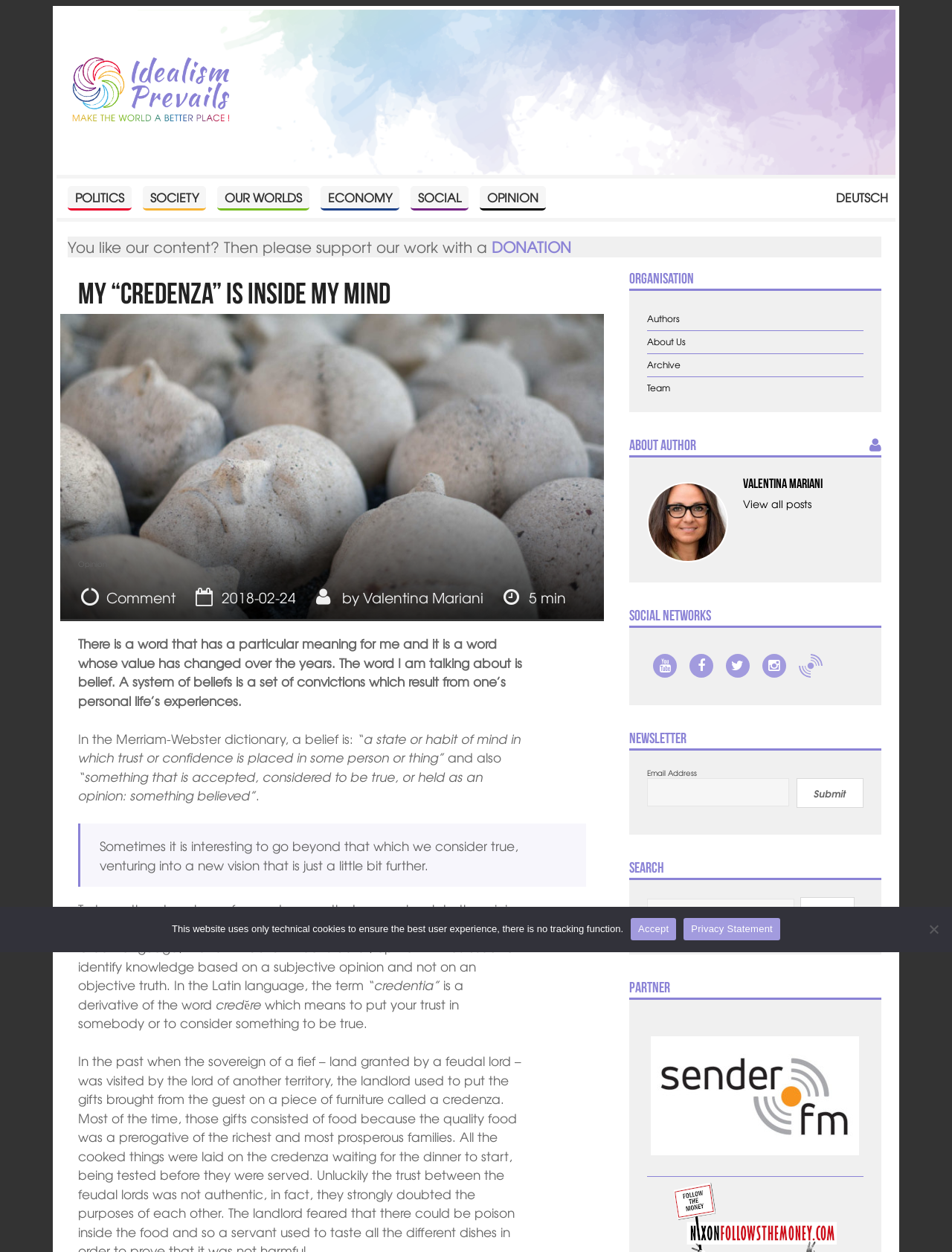Please locate and retrieve the main header text of the webpage.

My “Credenza” is Inside My Mind